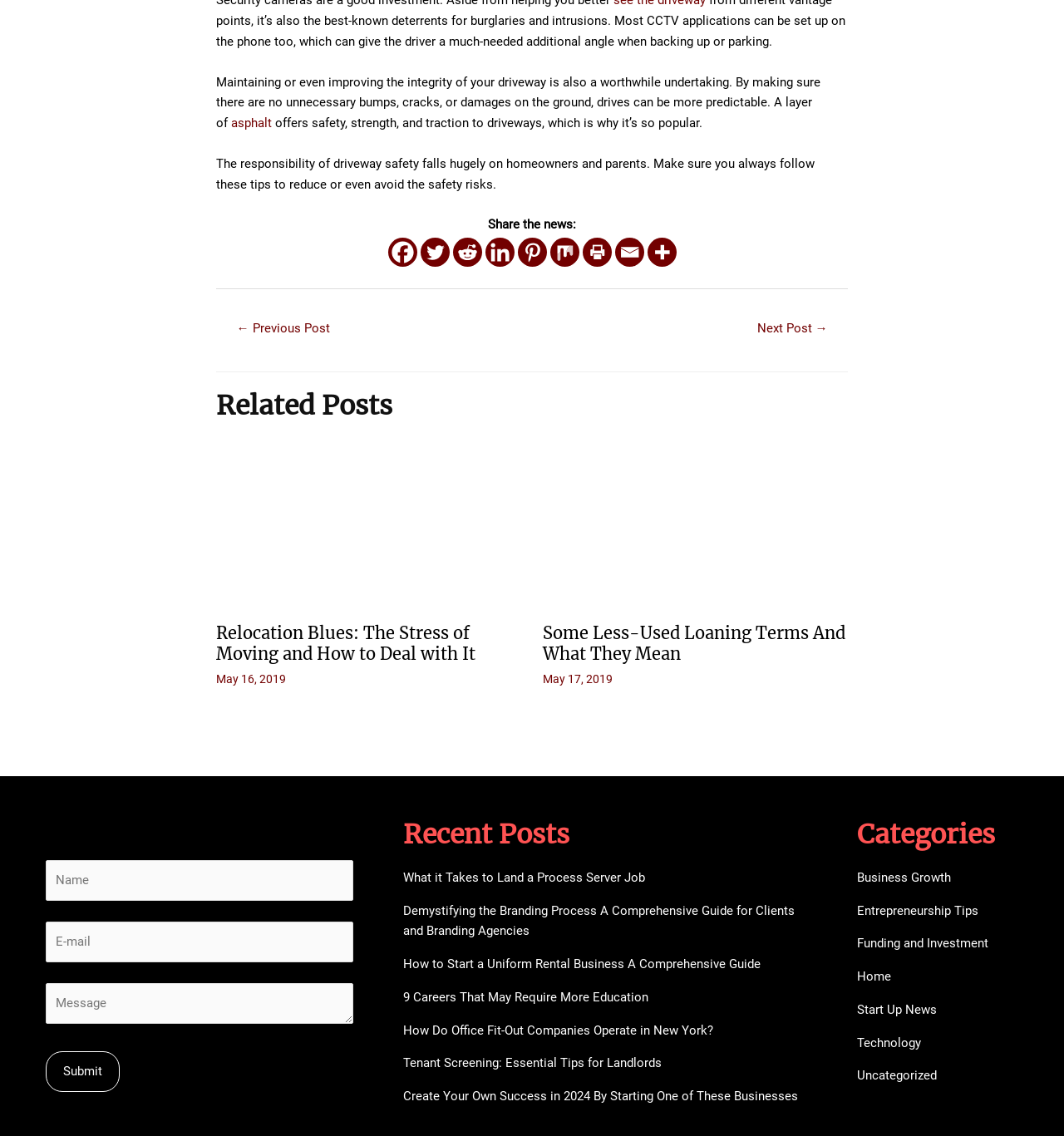Based on the element description, predict the bounding box coordinates (top-left x, top-left y, bottom-right x, bottom-right y) for the UI element in the screenshot: aria-label="Linkedin" title="Linkedin"

[0.456, 0.209, 0.483, 0.235]